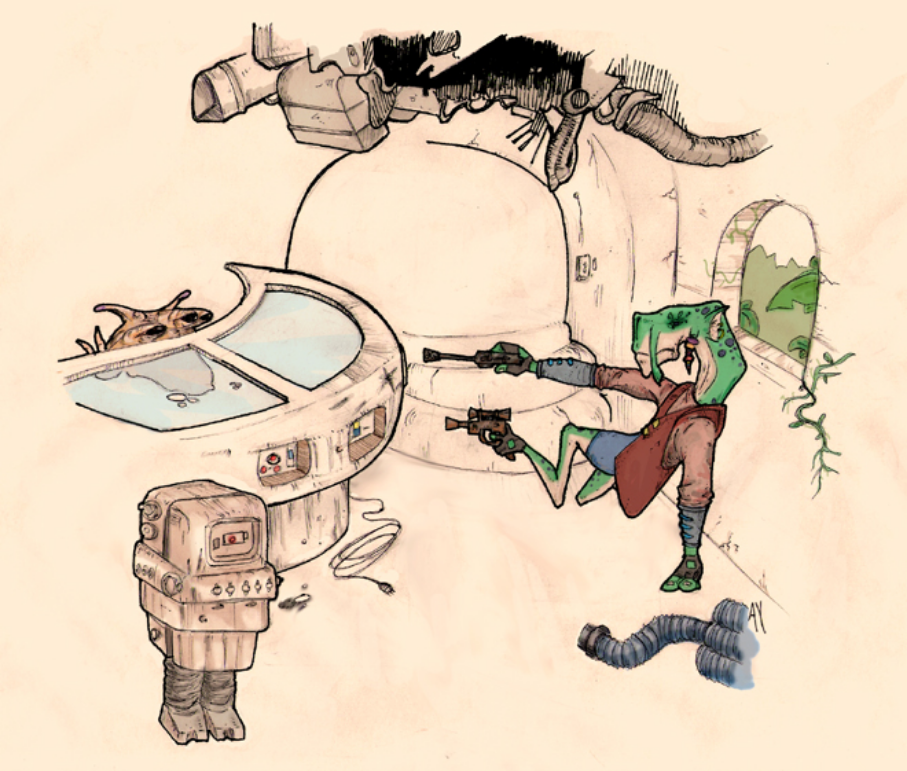What is visible through the arched window?
Refer to the image and offer an in-depth and detailed answer to the question.

According to the caption, through the arched window on the right, hints of an organic landscape peek through, likely depicting the exterior environment of the sci-fi setting.